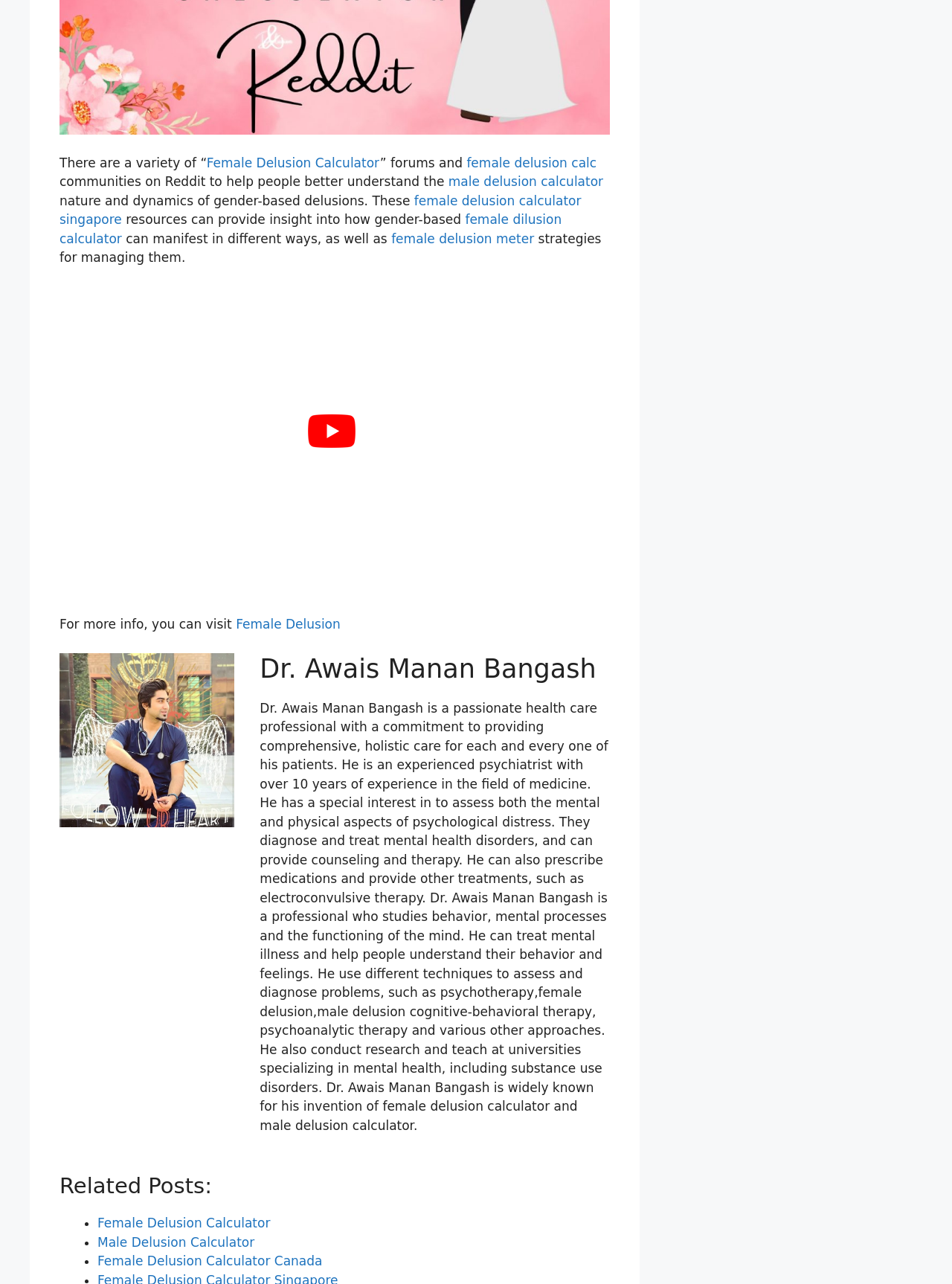Using the information from the screenshot, answer the following question thoroughly:
What is the name of the person featured in the image?

I determined this answer by examining the image and its surrounding context. The image is accompanied by a heading with the name 'Dr. Awais Manan Bangash', which suggests that the image is of this person.